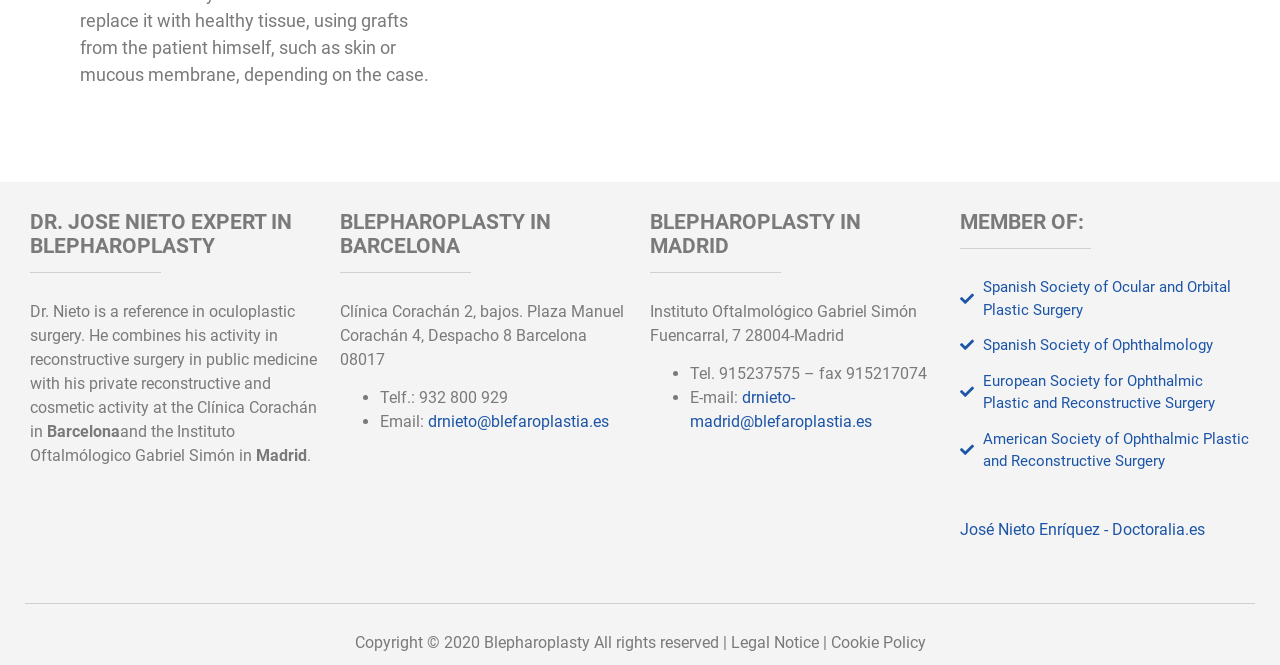Can you find the bounding box coordinates for the element that needs to be clicked to execute this instruction: "Learn more about the Spanish Society of Ophthalmology"? The coordinates should be given as four float numbers between 0 and 1, i.e., [left, top, right, bottom].

[0.768, 0.505, 0.947, 0.532]